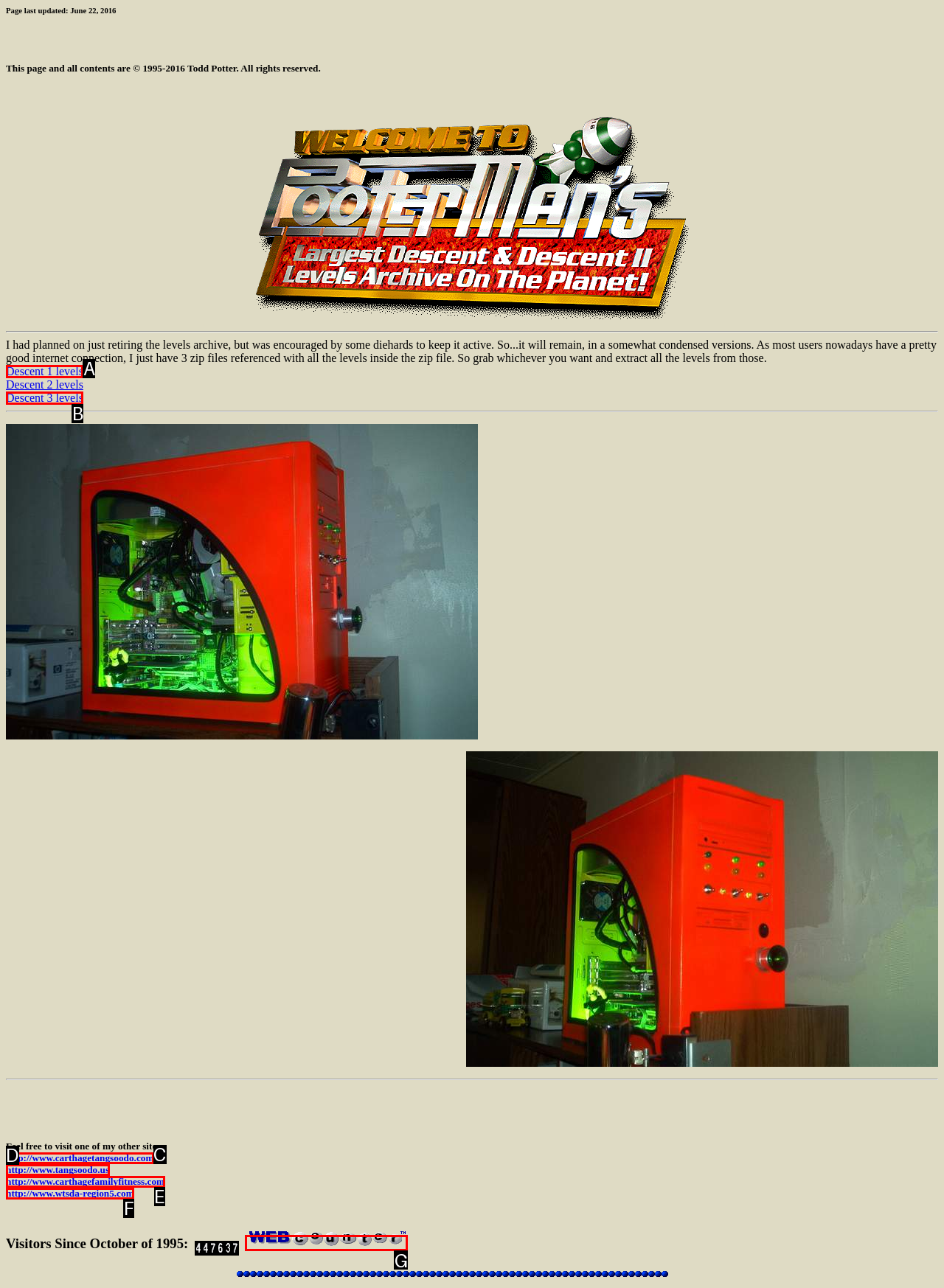Identify the HTML element that corresponds to the description: http://www.carthagefamilyfitness.com Provide the letter of the matching option directly from the choices.

E